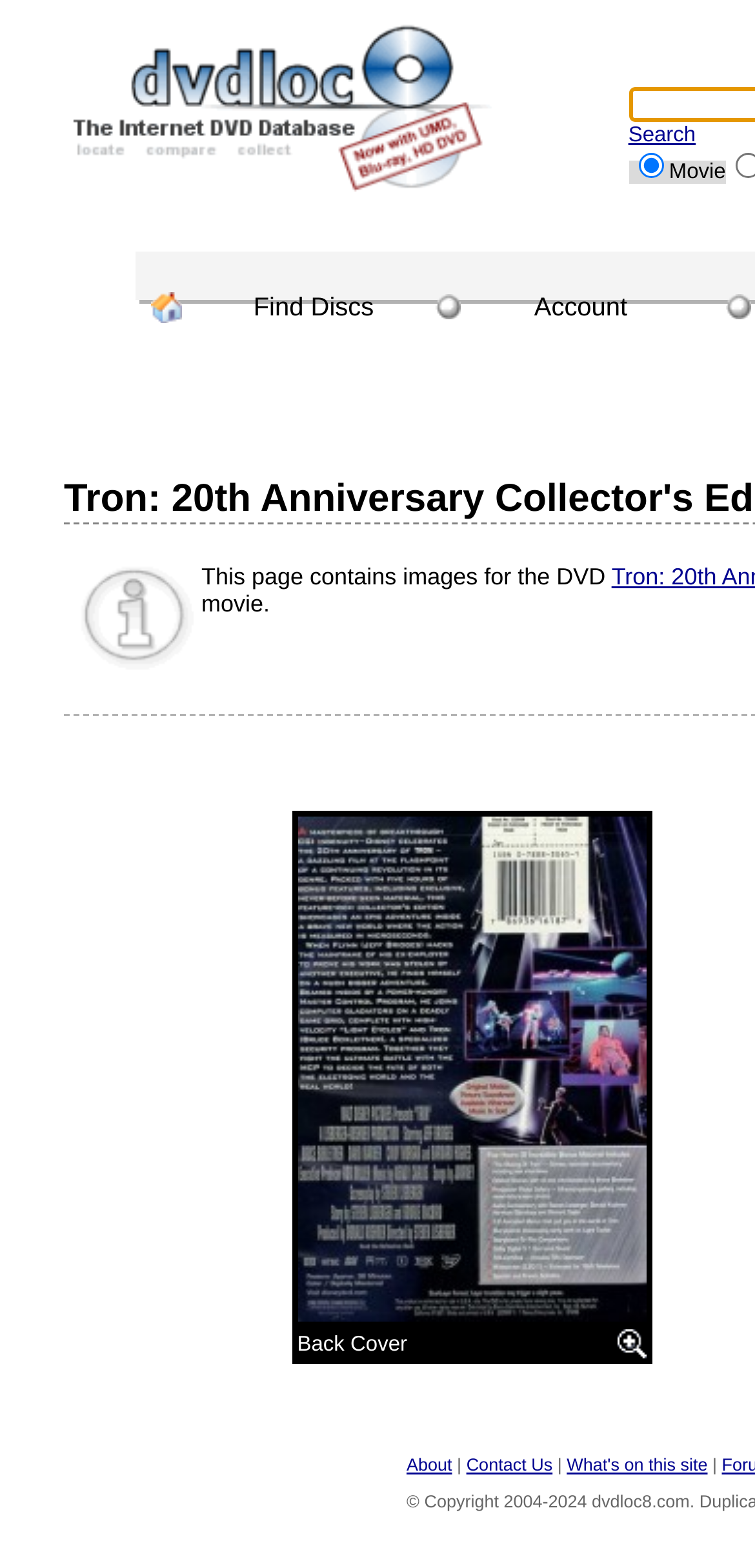Return the bounding box coordinates of the UI element that corresponds to this description: "alt="Back Cover"". The coordinates must be given as four float numbers in the range of 0 and 1, [left, top, right, bottom].

[0.394, 0.832, 0.855, 0.847]